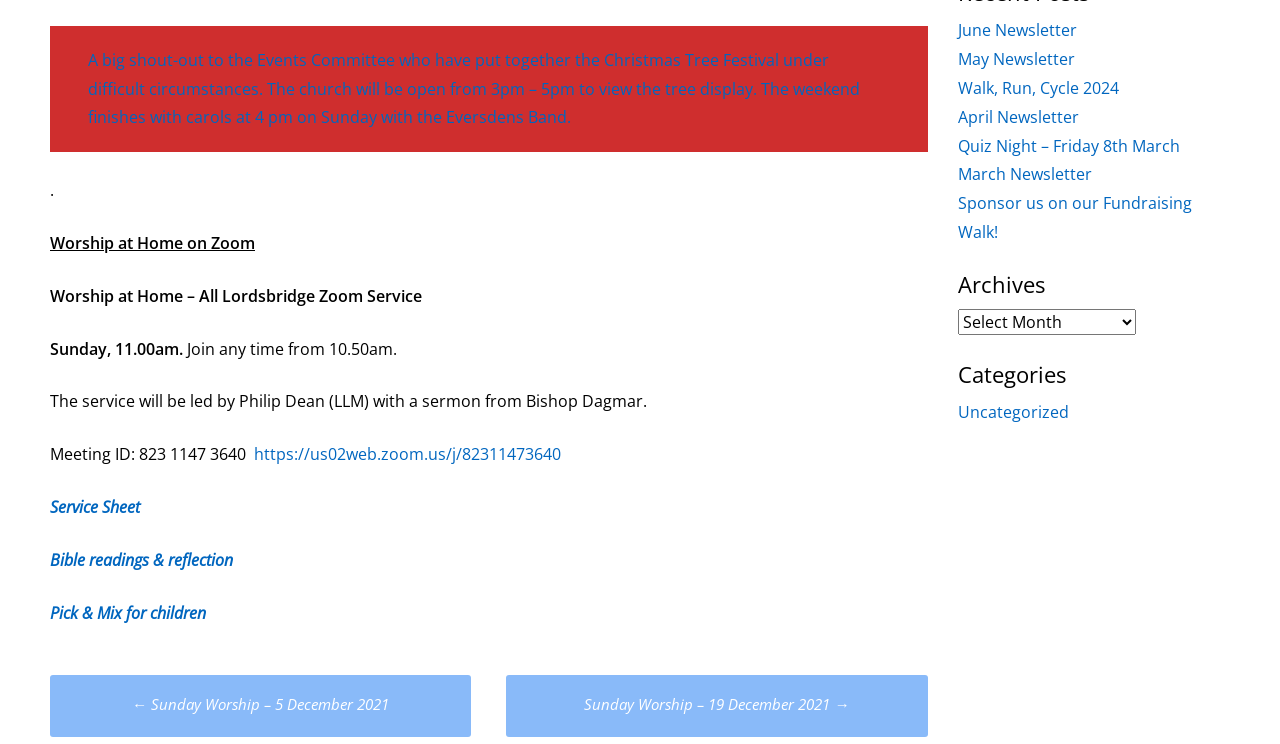Identify the bounding box coordinates of the HTML element based on this description: "https://us02web.zoom.us/j/82311473640".

[0.198, 0.596, 0.438, 0.625]